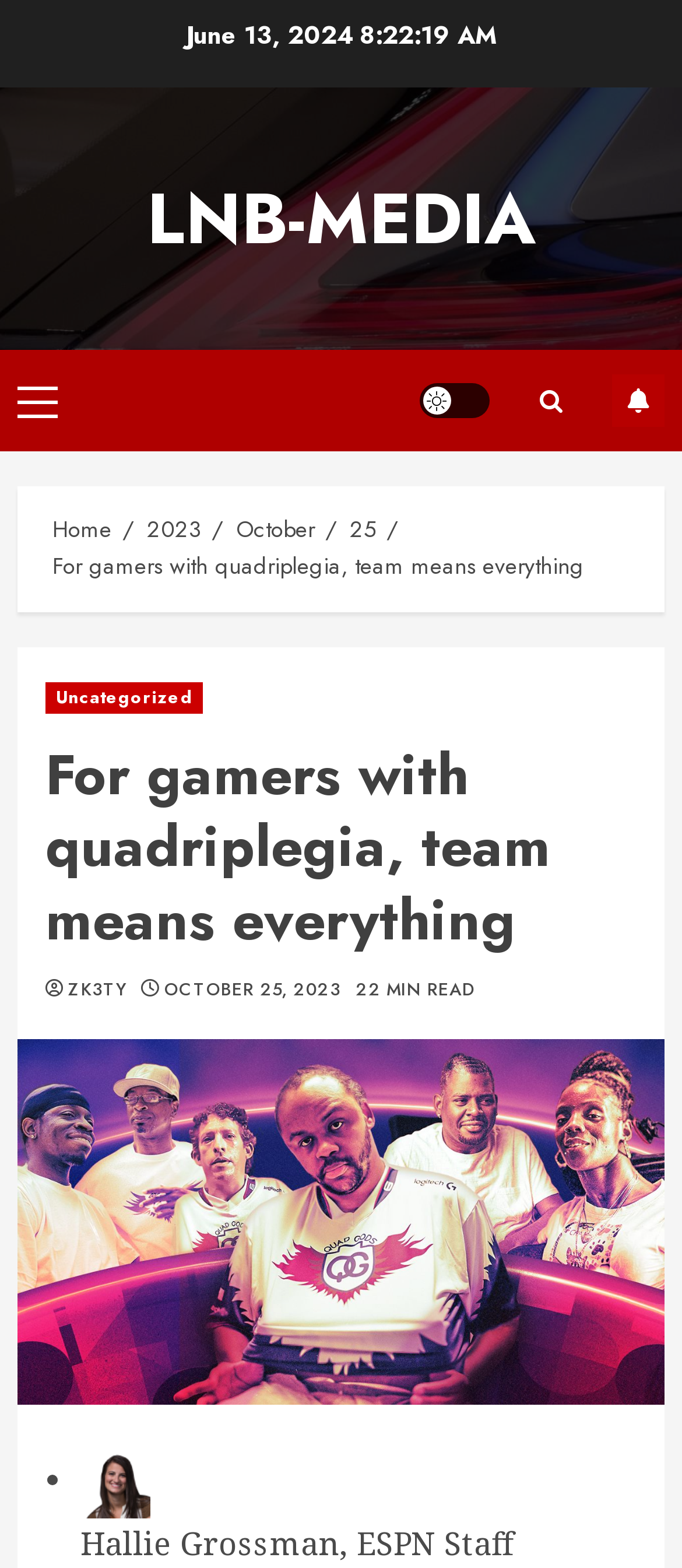What is the date of the article?
Using the visual information from the image, give a one-word or short-phrase answer.

June 13, 2024